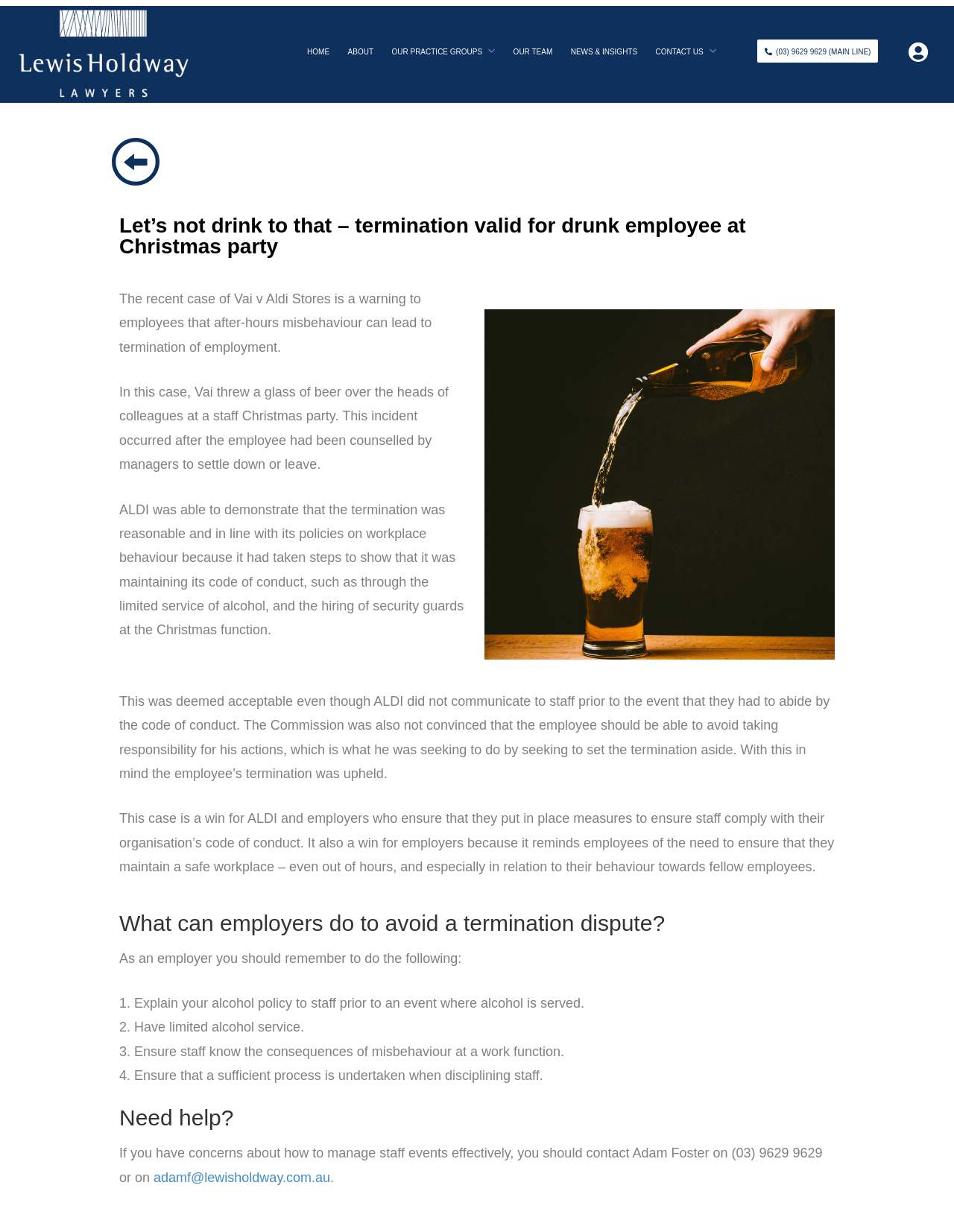What is the topic of the article?
Based on the image, answer the question with a single word or brief phrase.

Termination of employment